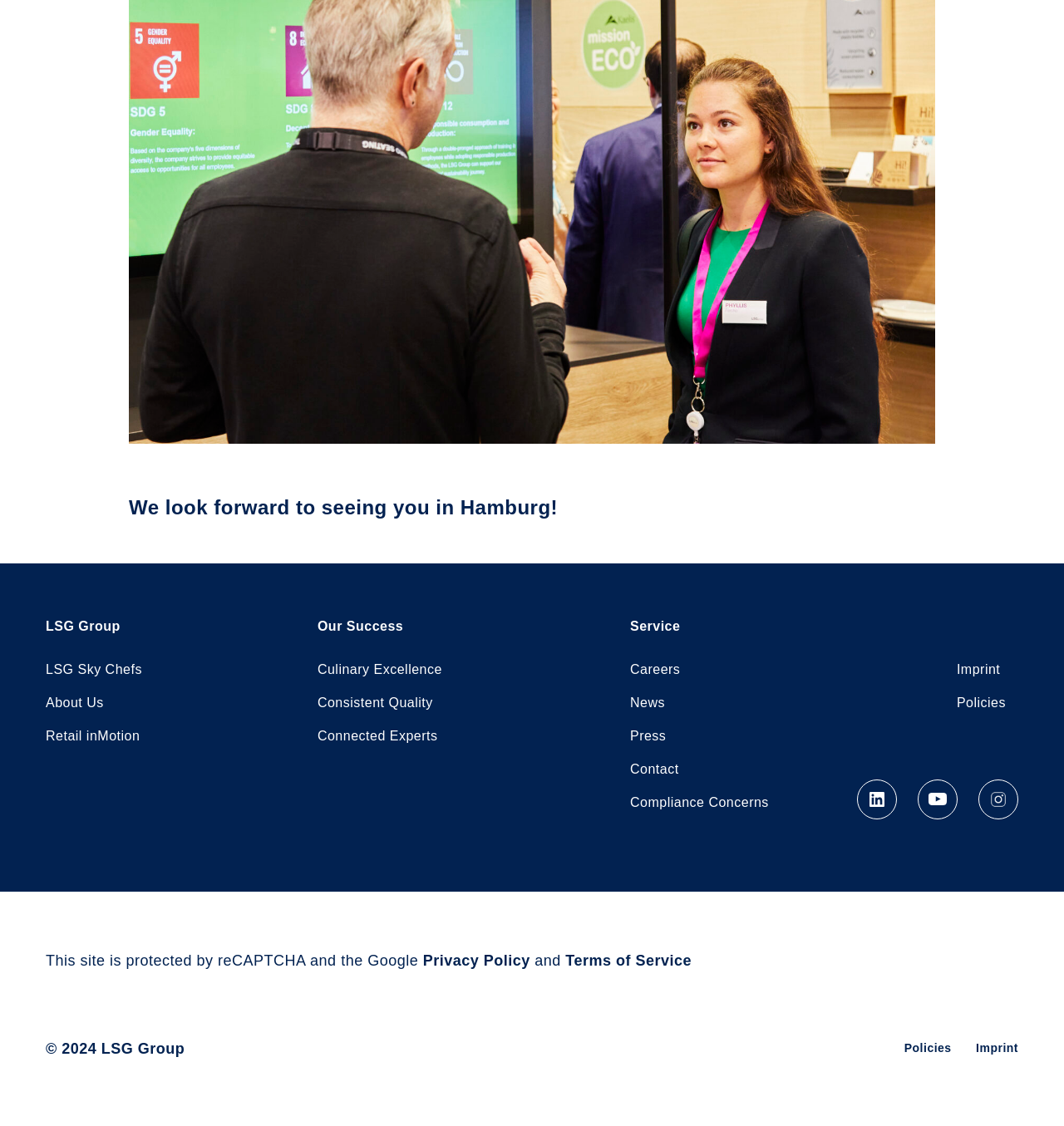Please determine the bounding box coordinates for the element that should be clicked to follow these instructions: "Visit About Us page".

[0.043, 0.612, 0.098, 0.636]